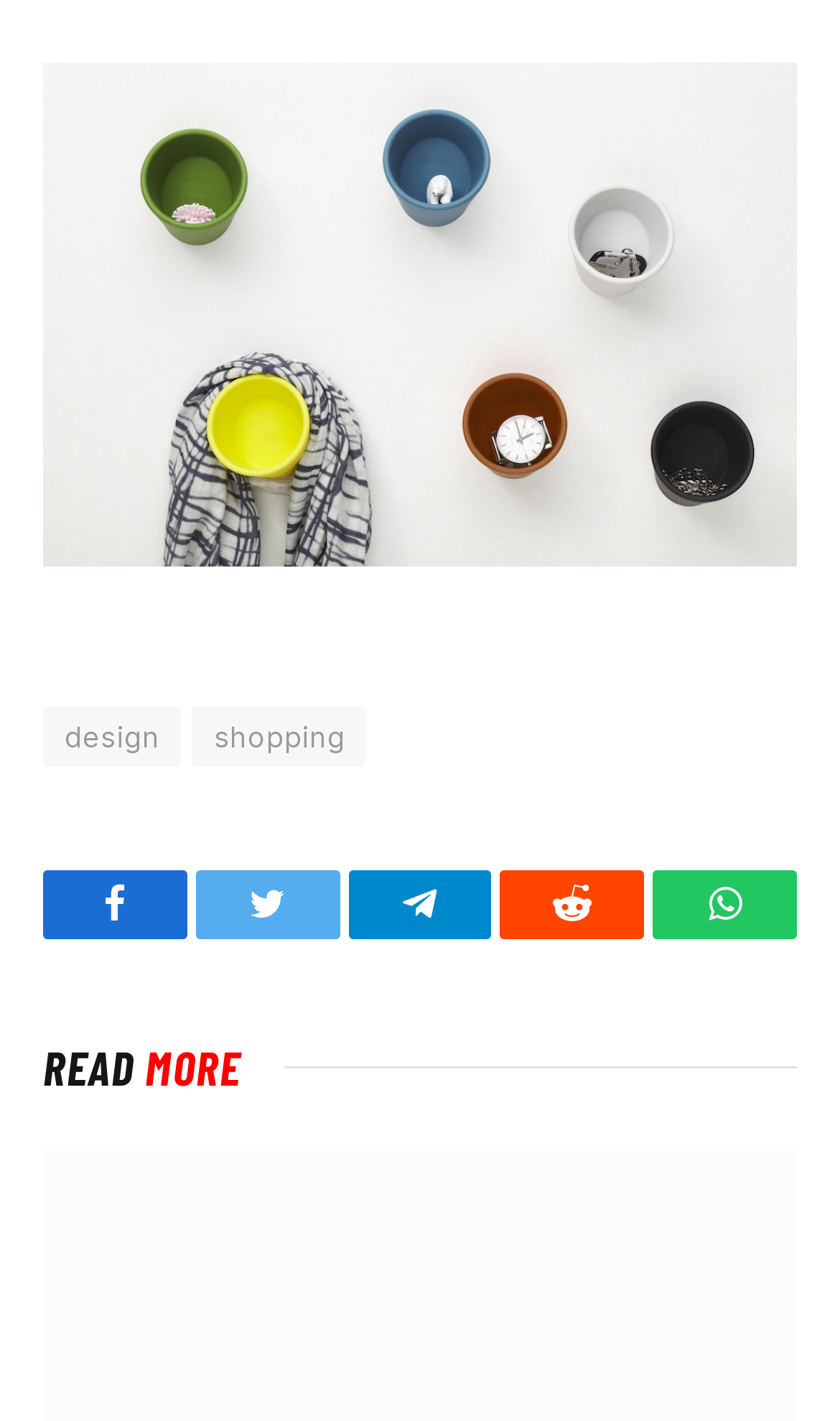What is the main image on the webpage?
Can you provide an in-depth and detailed response to the question?

The main image on the webpage is identified as 'cuppo_main_2_1024x1024' which suggests that it is a product image, possibly a cup or a mug, and it is the main focus of the webpage.